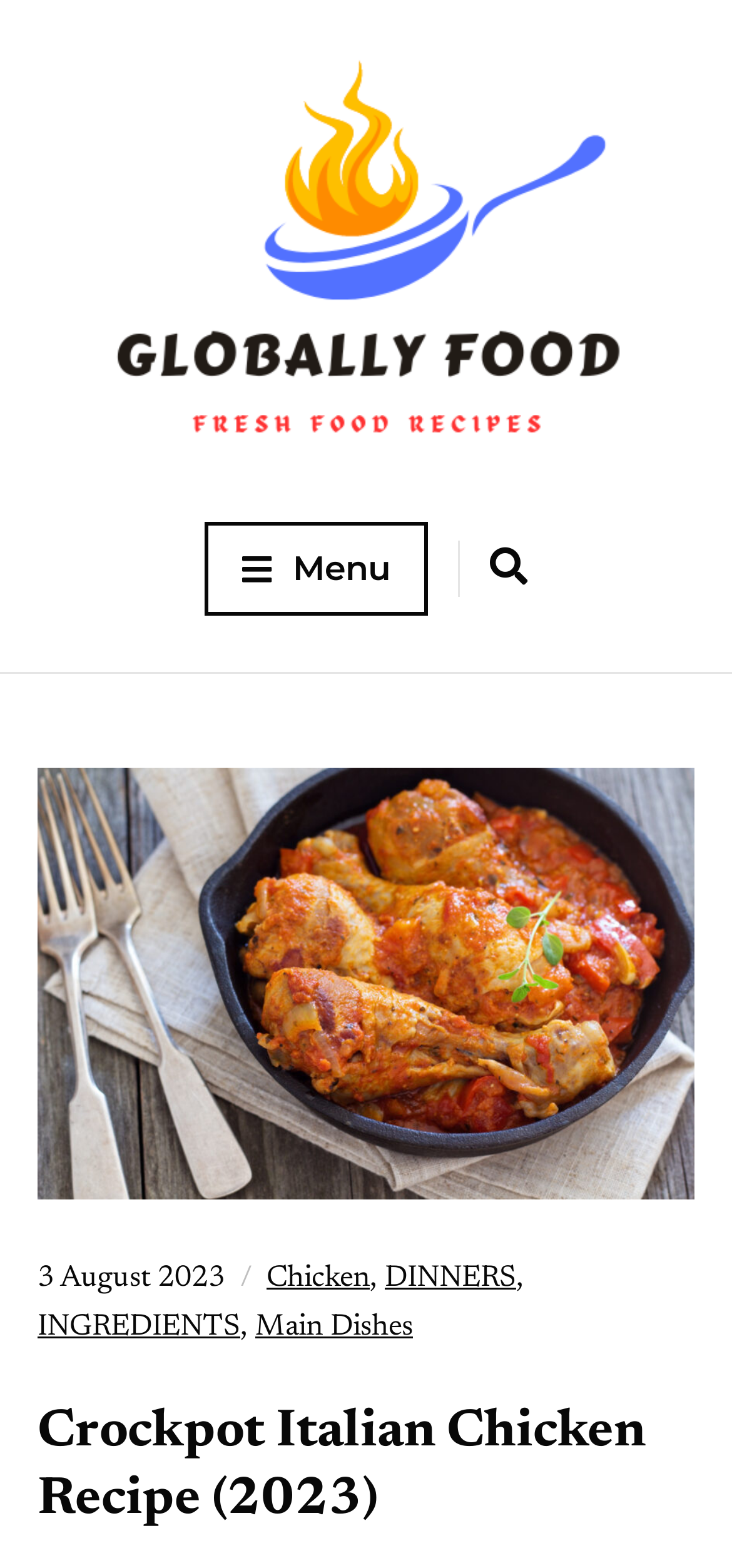Respond to the question below with a single word or phrase: What is the cooking method used in this recipe?

Crockpot